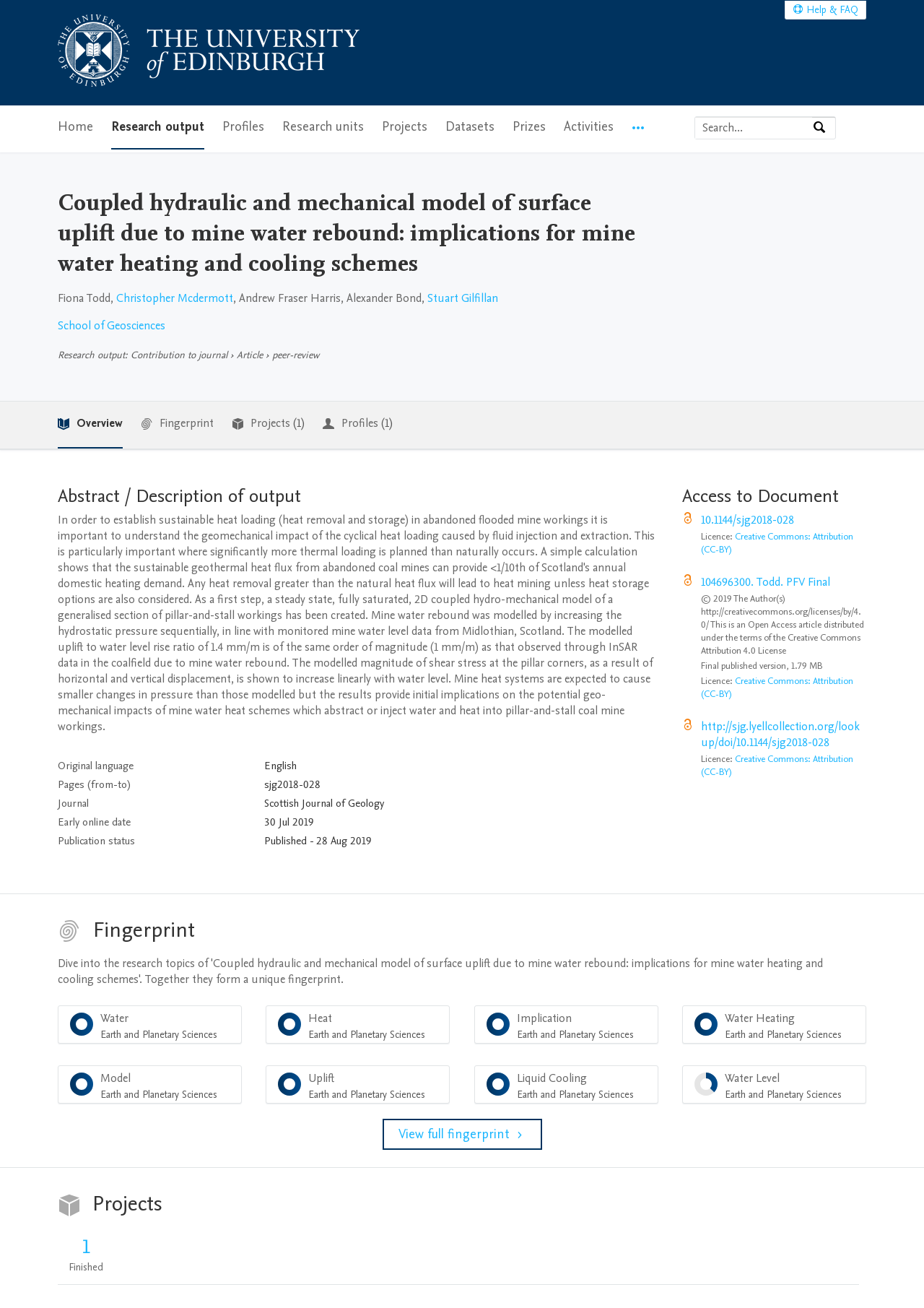Show the bounding box coordinates of the region that should be clicked to follow the instruction: "View research output."

[0.12, 0.081, 0.221, 0.114]